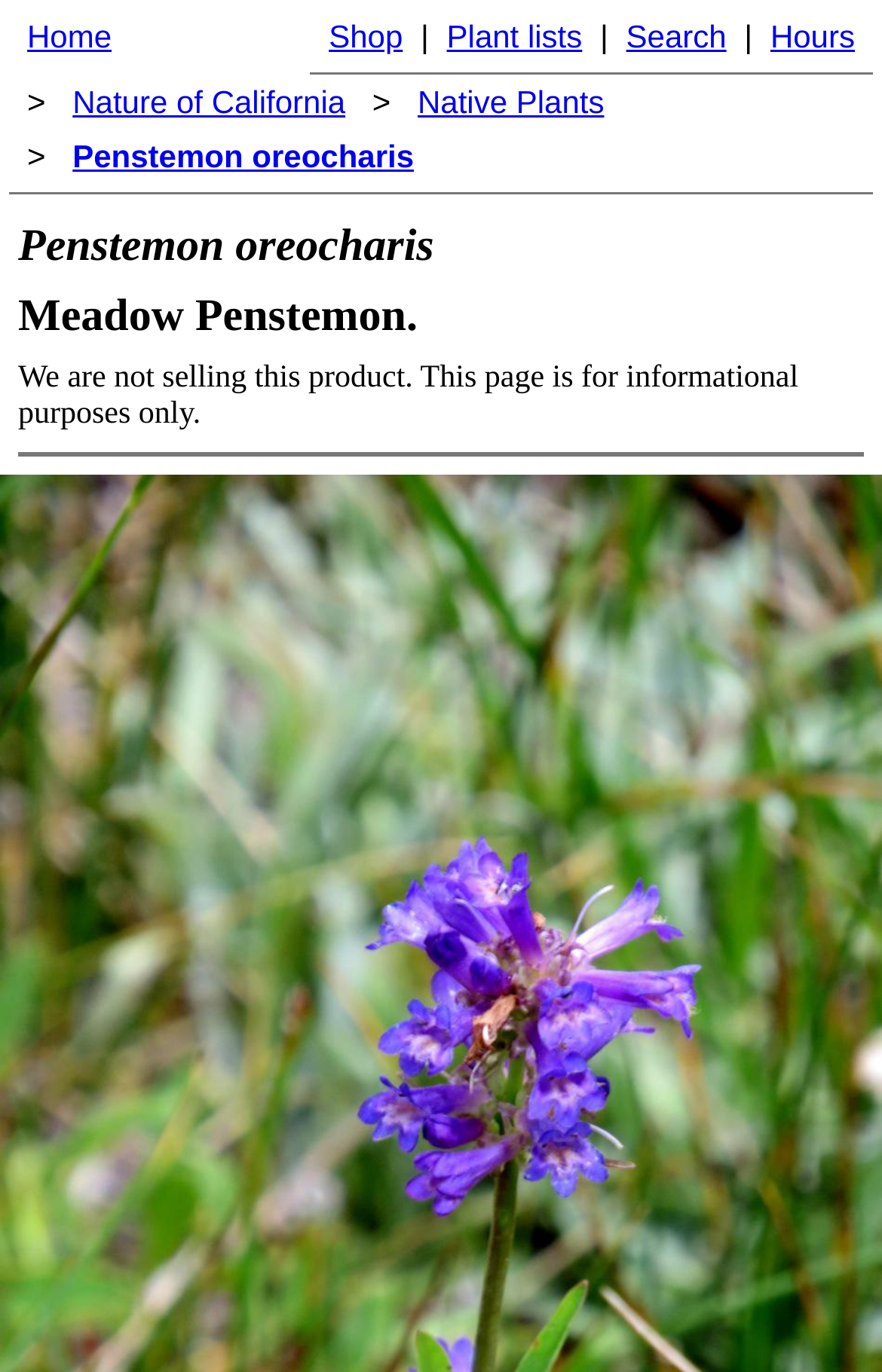Please locate the clickable area by providing the bounding box coordinates to follow this instruction: "go to shop".

[0.363, 0.007, 0.467, 0.046]